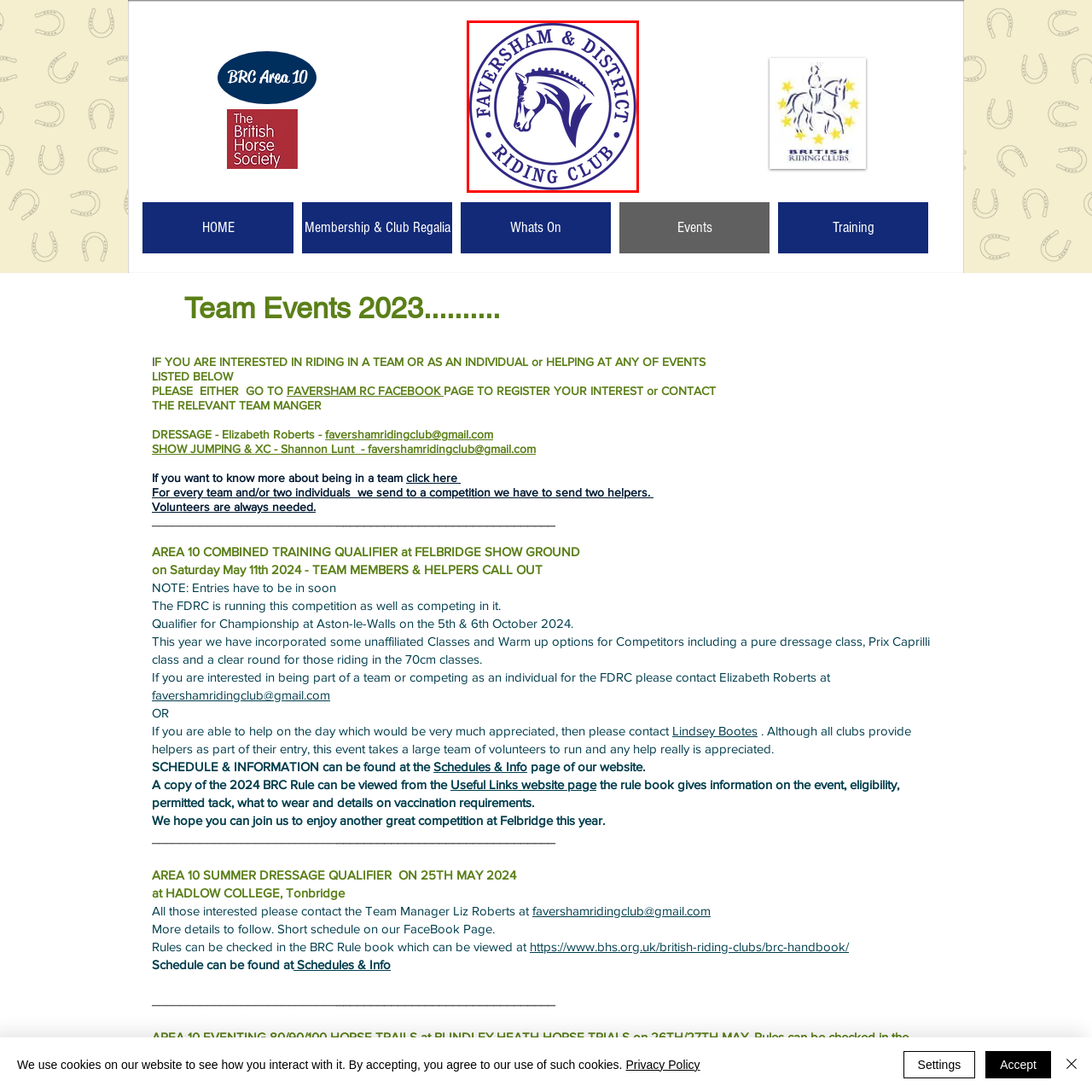Articulate a detailed description of the image inside the red frame.

The image features the logo of the Faversham & District Riding Club. It displays a stylized horse's head in profile, set within a circular emblem. The design prominently features the name of the club, "FAVERSHAM & DISTRICT RIDING CLUB," encircled by the logo's border. The color scheme consists of a deep purple, which conveys a sense of tradition and elegance, typical of equestrian clubs. This logo symbolizes the club's dedication to promoting riding activities and fostering a community among equestrians in the Faversham district.